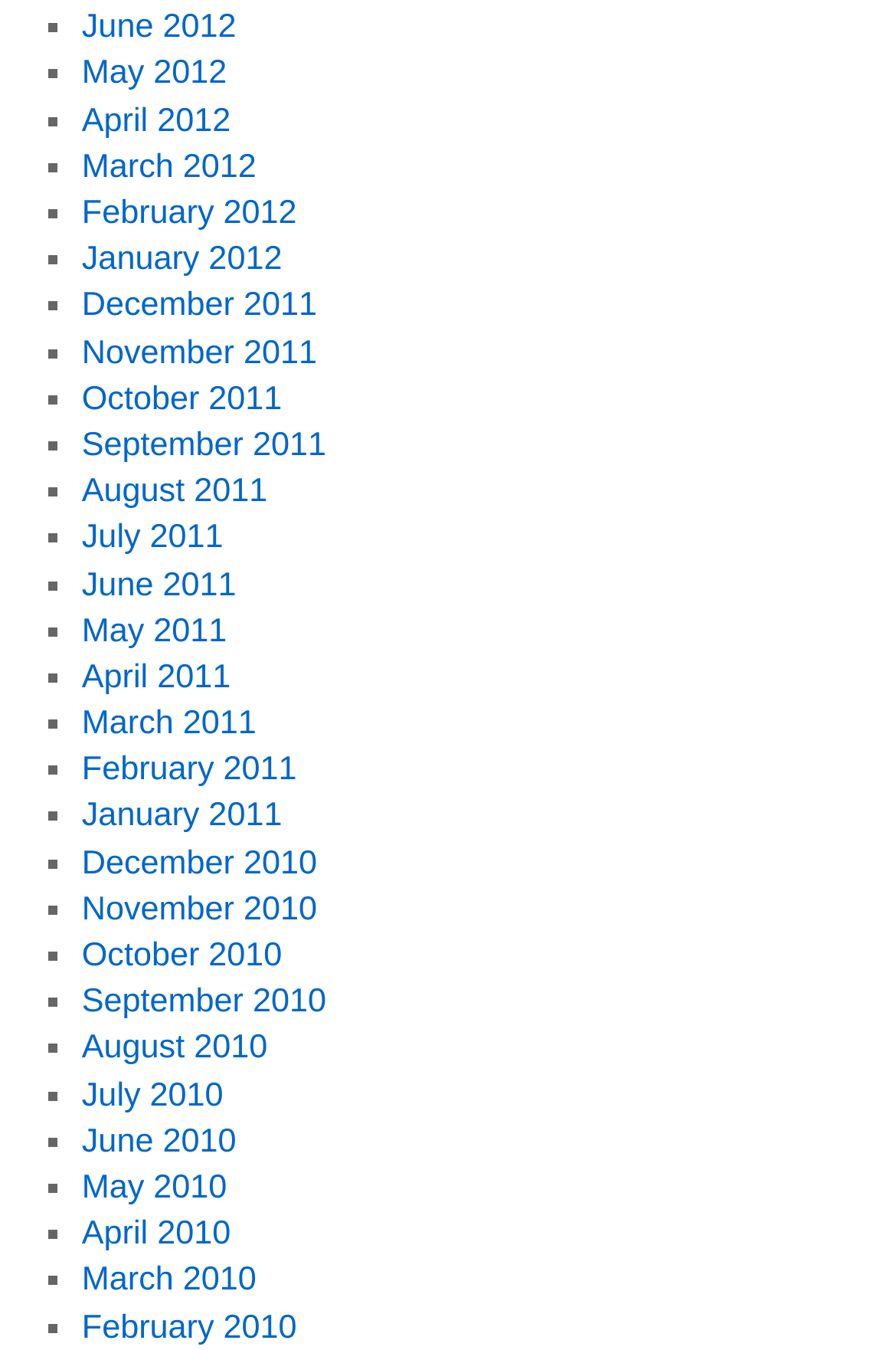Identify the bounding box coordinates of the element to click to follow this instruction: 'View May 2011'. Ensure the coordinates are four float values between 0 and 1, provided as [left, top, right, bottom].

[0.091, 0.454, 0.253, 0.481]